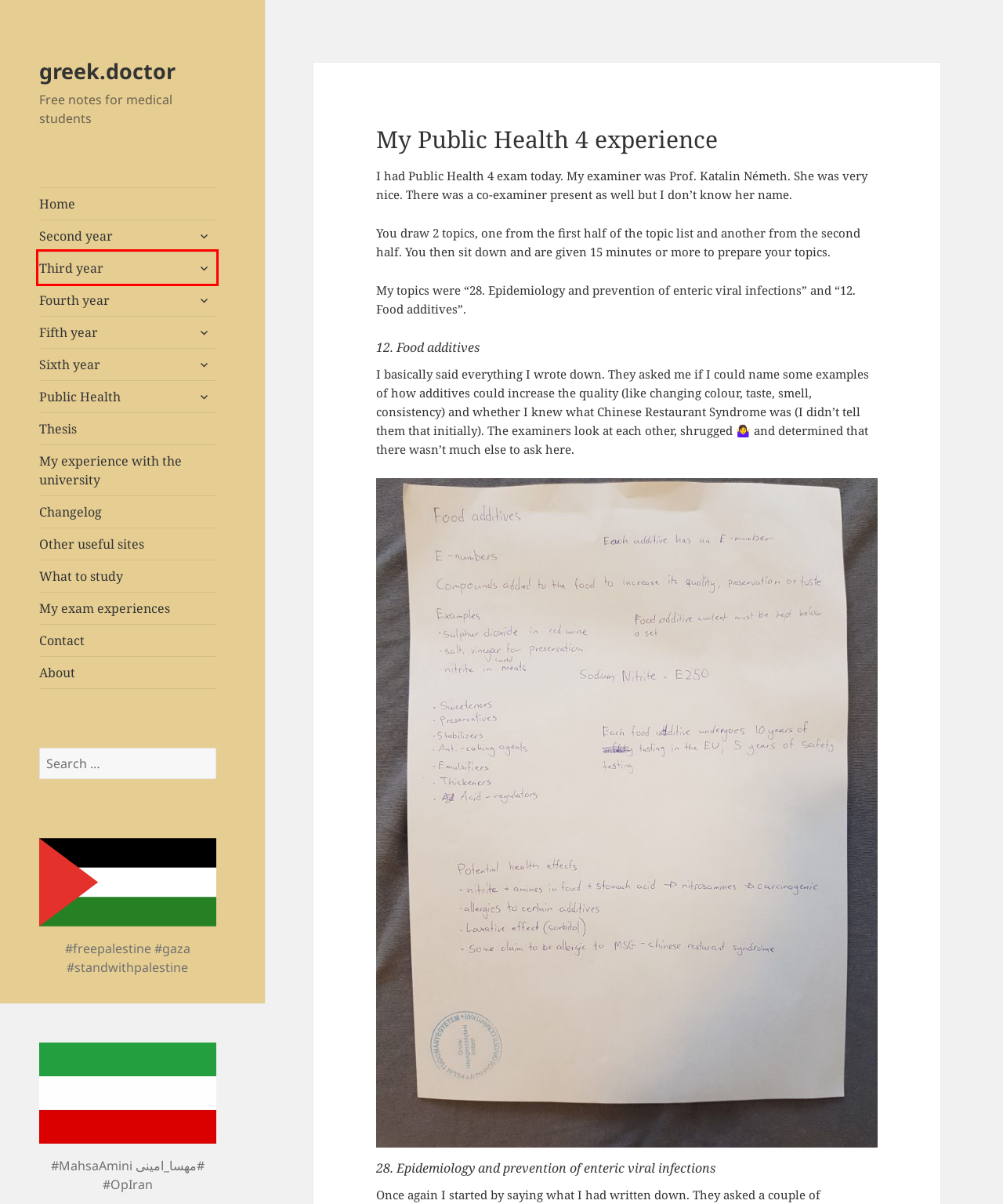Provided is a screenshot of a webpage with a red bounding box around an element. Select the most accurate webpage description for the page that appears after clicking the highlighted element. Here are the candidates:
A. My experience with the university – greek.doctor
B. Second year – greek.doctor
C. My exam experiences – greek.doctor
D. Changelog – greek.doctor
E. Third year – greek.doctor
F. Thesis – greek.doctor
G. Public Health – greek.doctor
H. Contact – greek.doctor

E